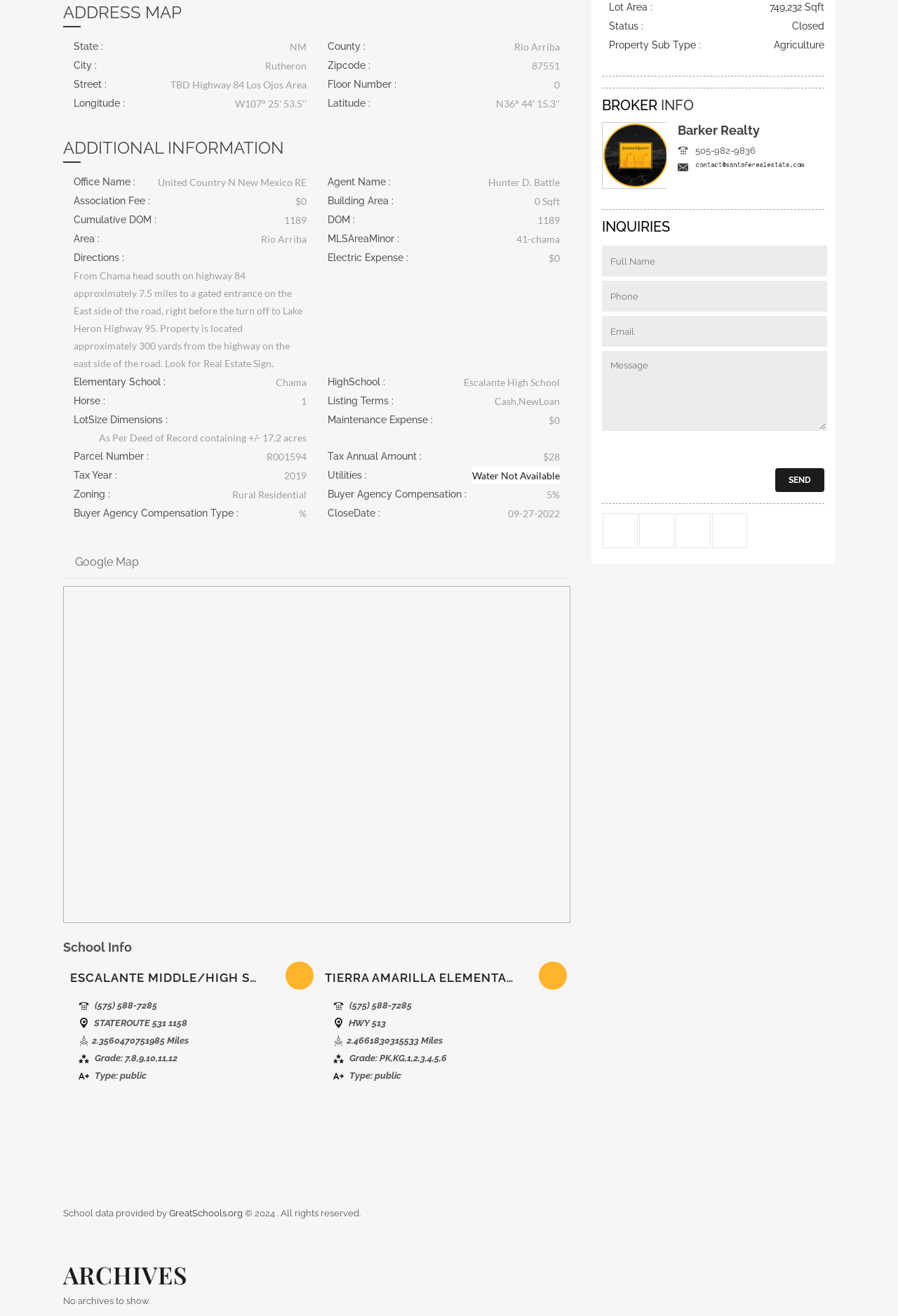Predict the bounding box of the UI element based on the description: "901.302.9120". The coordinates should be four float numbers between 0 and 1, formatted as [left, top, right, bottom].

None